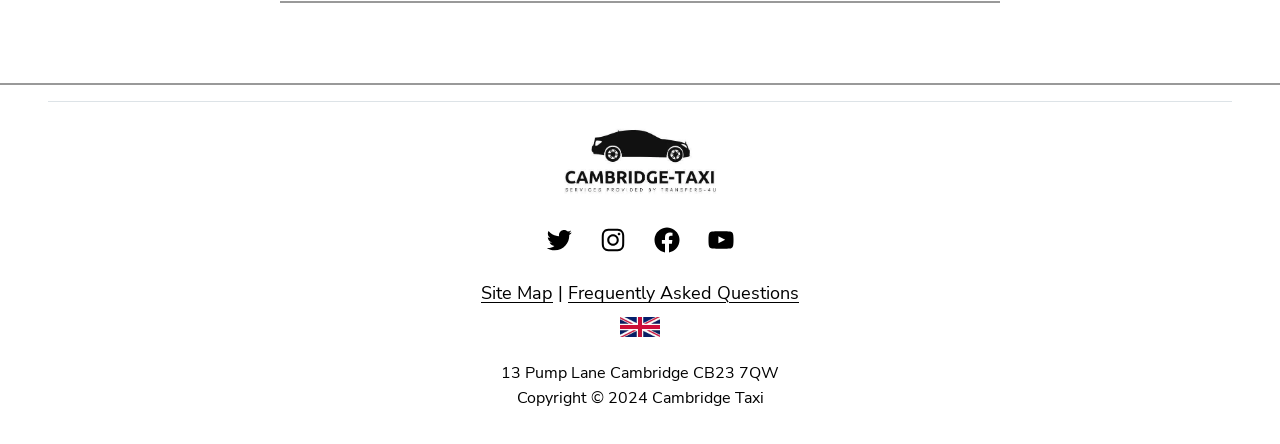Using the provided element description: "Frequently Asked Questions", identify the bounding box coordinates. The coordinates should be four floats between 0 and 1 in the order [left, top, right, bottom].

[0.444, 0.633, 0.624, 0.687]